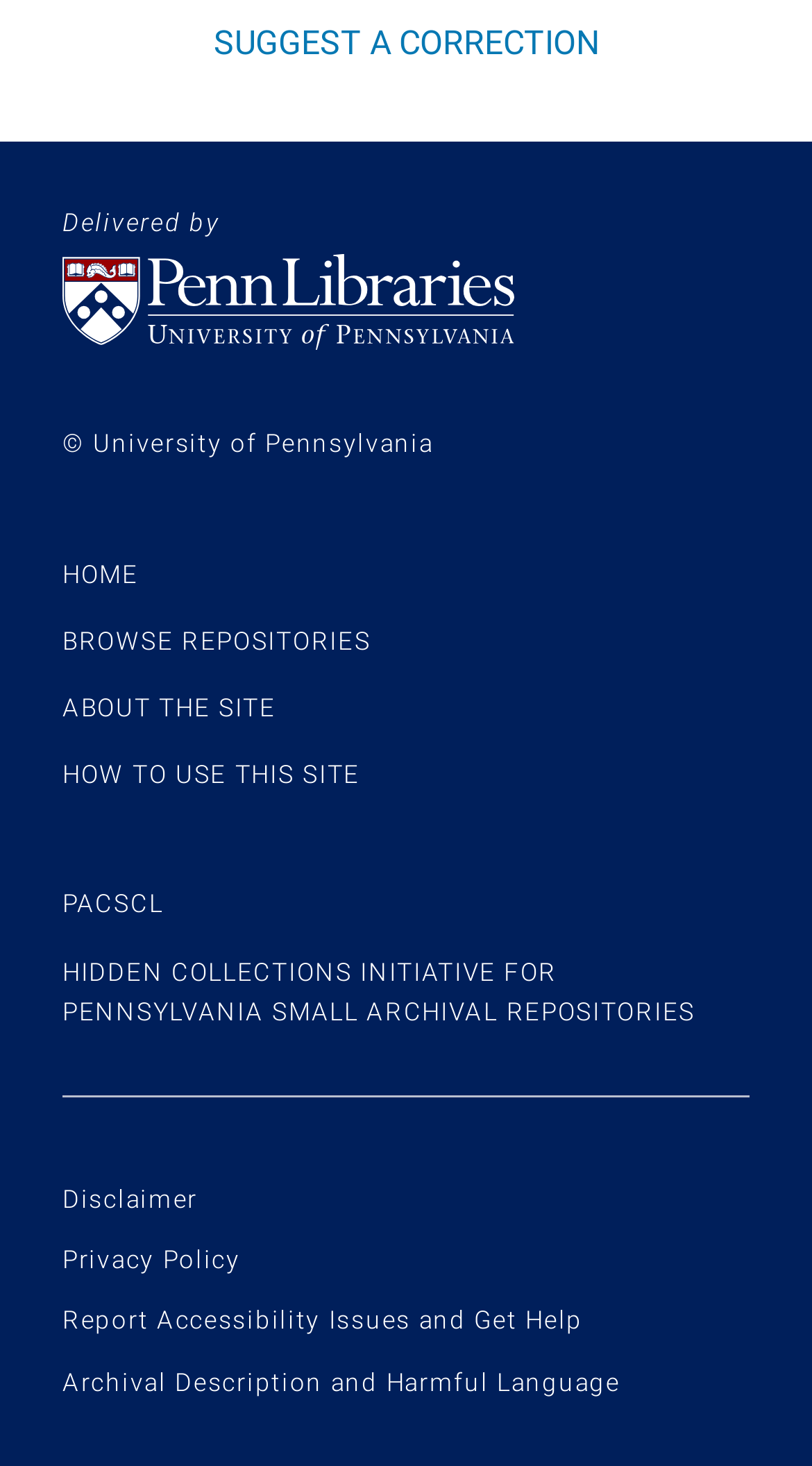Show me the bounding box coordinates of the clickable region to achieve the task as per the instruction: "browse repositories".

[0.077, 0.427, 0.457, 0.447]